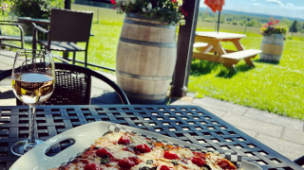What is in the foreground of the image?
Give a detailed explanation using the information visible in the image.

According to the caption, in the foreground, a glass of white wine catches the sunlight, adding a touch of elegance to the outdoor dining experience.